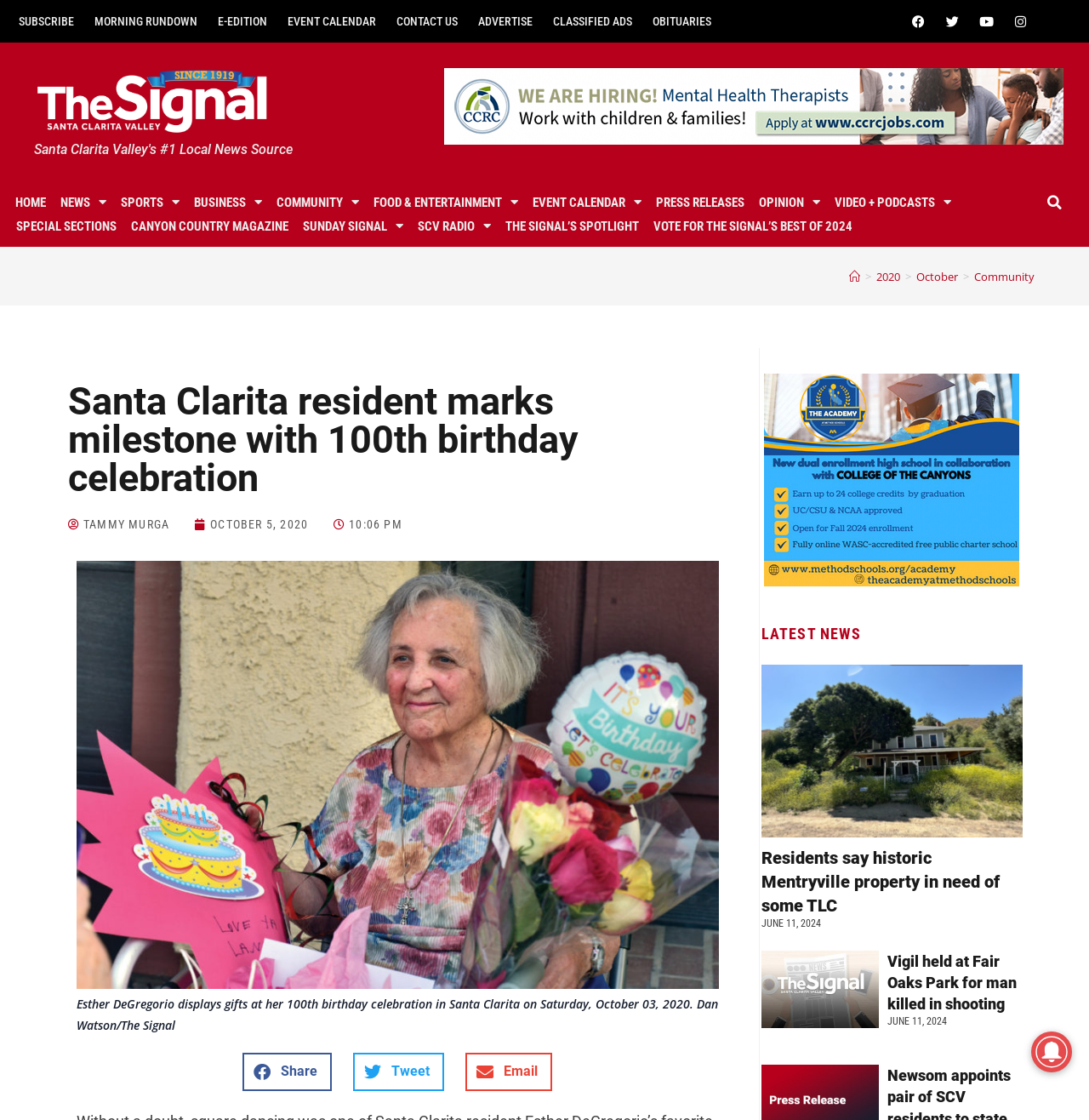Determine the bounding box coordinates of the clickable region to follow the instruction: "View portfolio".

None